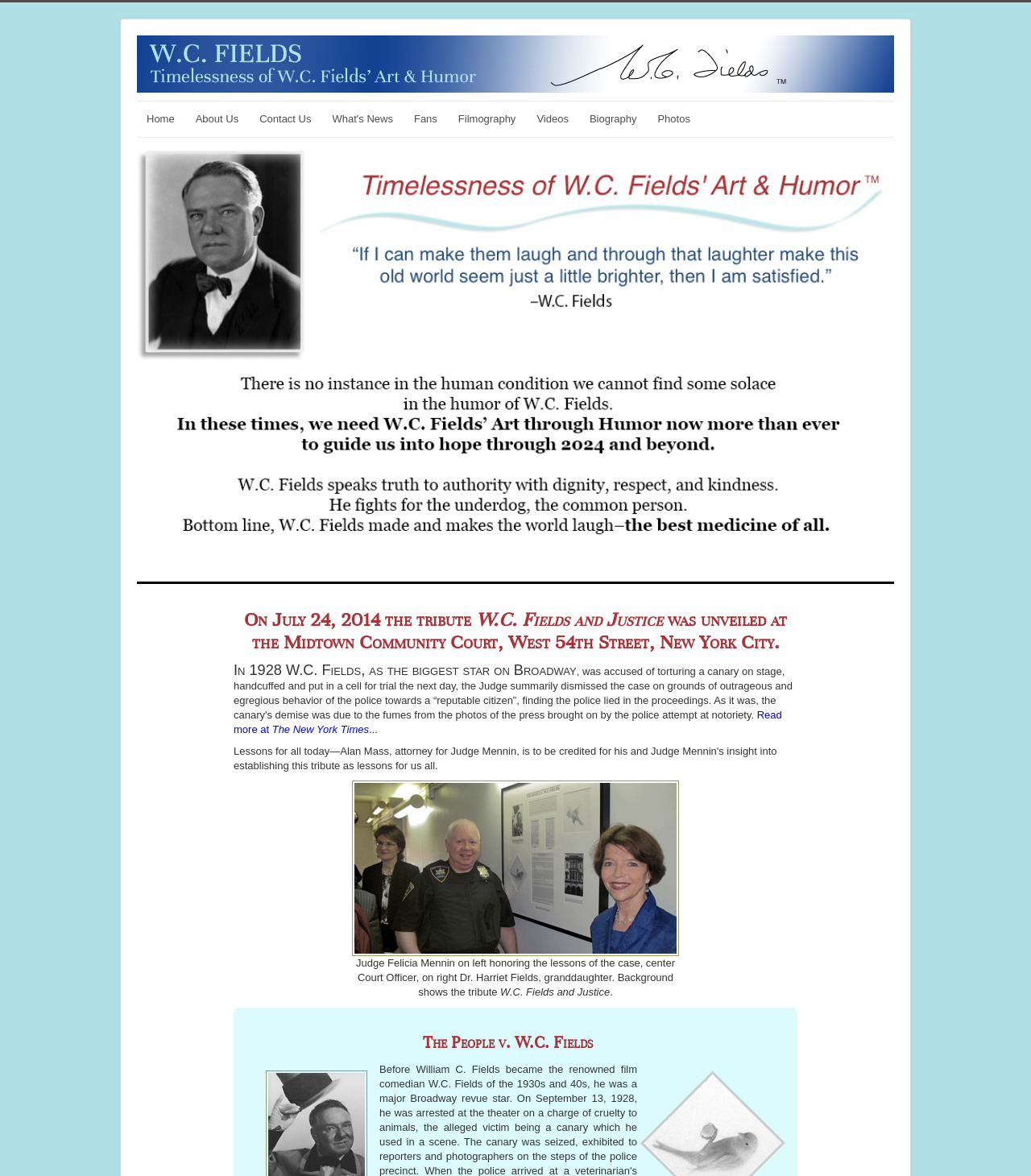Highlight the bounding box coordinates of the element you need to click to perform the following instruction: "Click on WC Fields link."

[0.133, 0.03, 0.867, 0.079]